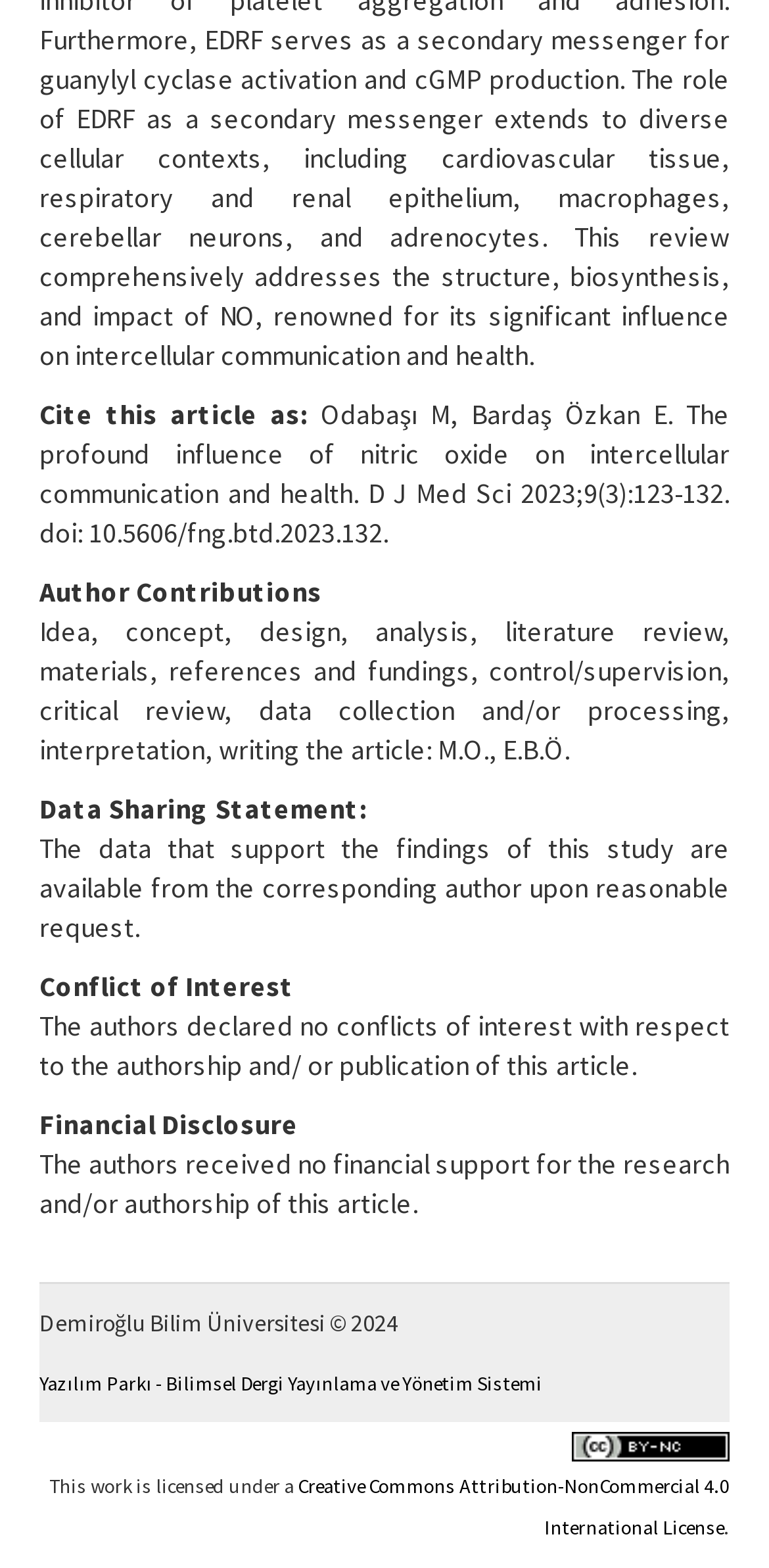What is the DOI of the article?
Provide a detailed answer to the question using information from the image.

I found the DOI of the article by looking at the StaticText element with the ID 136, which contains the text 'Odabaşı M, Bardaş Özkan E. The profound influence of nitric oxide on intercellular communication and health. D J Med Sci 2023;9(3):123-132. doi: 10.5606/fng.btd.2023.132.' The DOI is the part that says '10.5606/fng.btd.2023.132'.